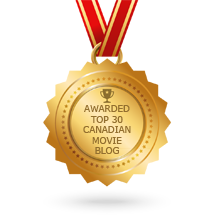What is the color of the striped ribbon?
Provide a detailed and well-explained answer to the question.

The caption specifically mentions that the medal is suspended by a vibrant red and gold striped ribbon, which suggests that the ribbon has a combination of these two colors.